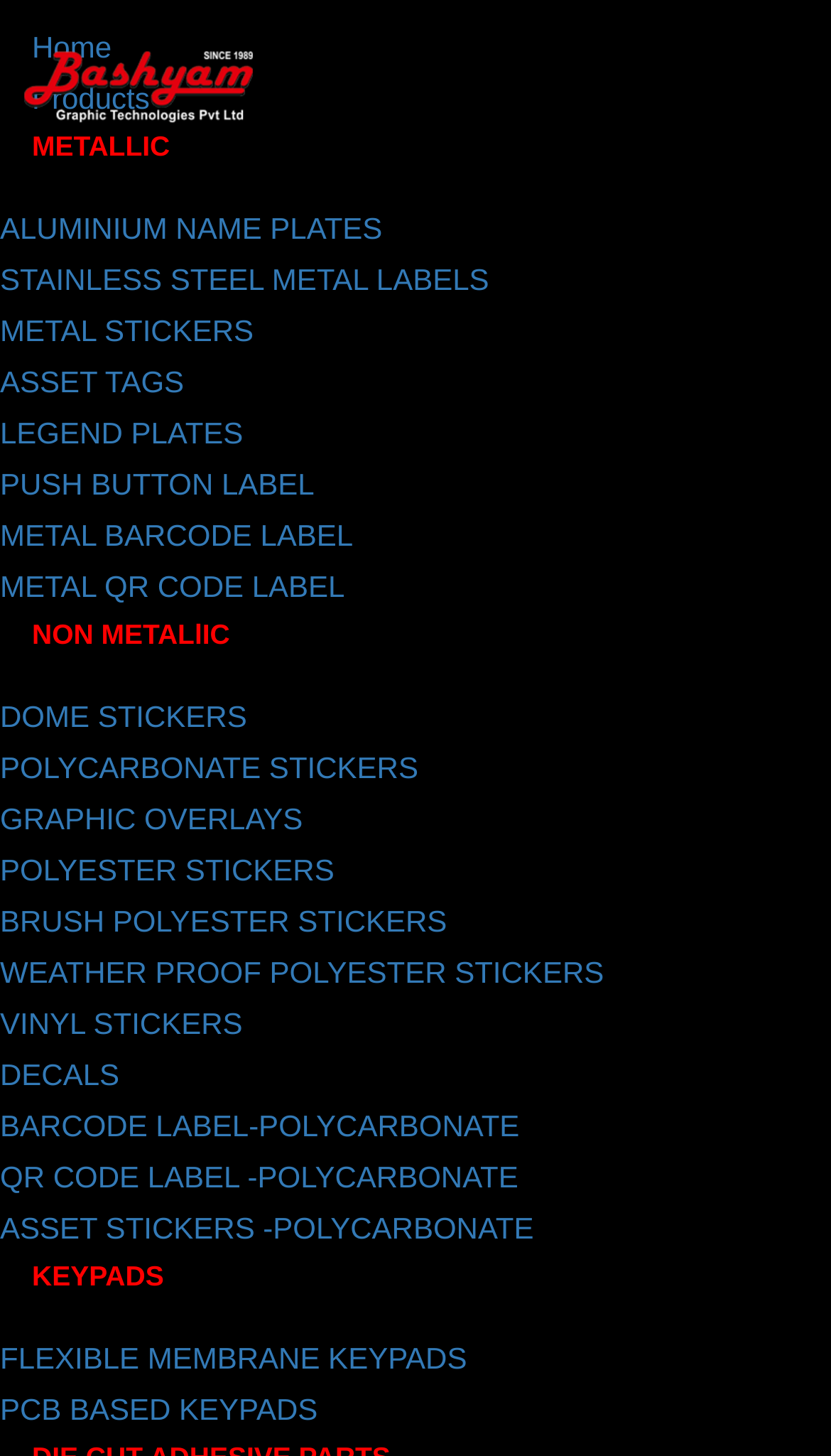What is the purpose of 'BARCODE LABEL-POLYCARBONATE'?
Deliver a detailed and extensive answer to the question.

Based on the context of the webpage, which discusses various types of labels, I infer that 'BARCODE LABEL-POLYCARBONATE' is used for labeling products or items with a barcode, and the label is made of polycarbonate material.